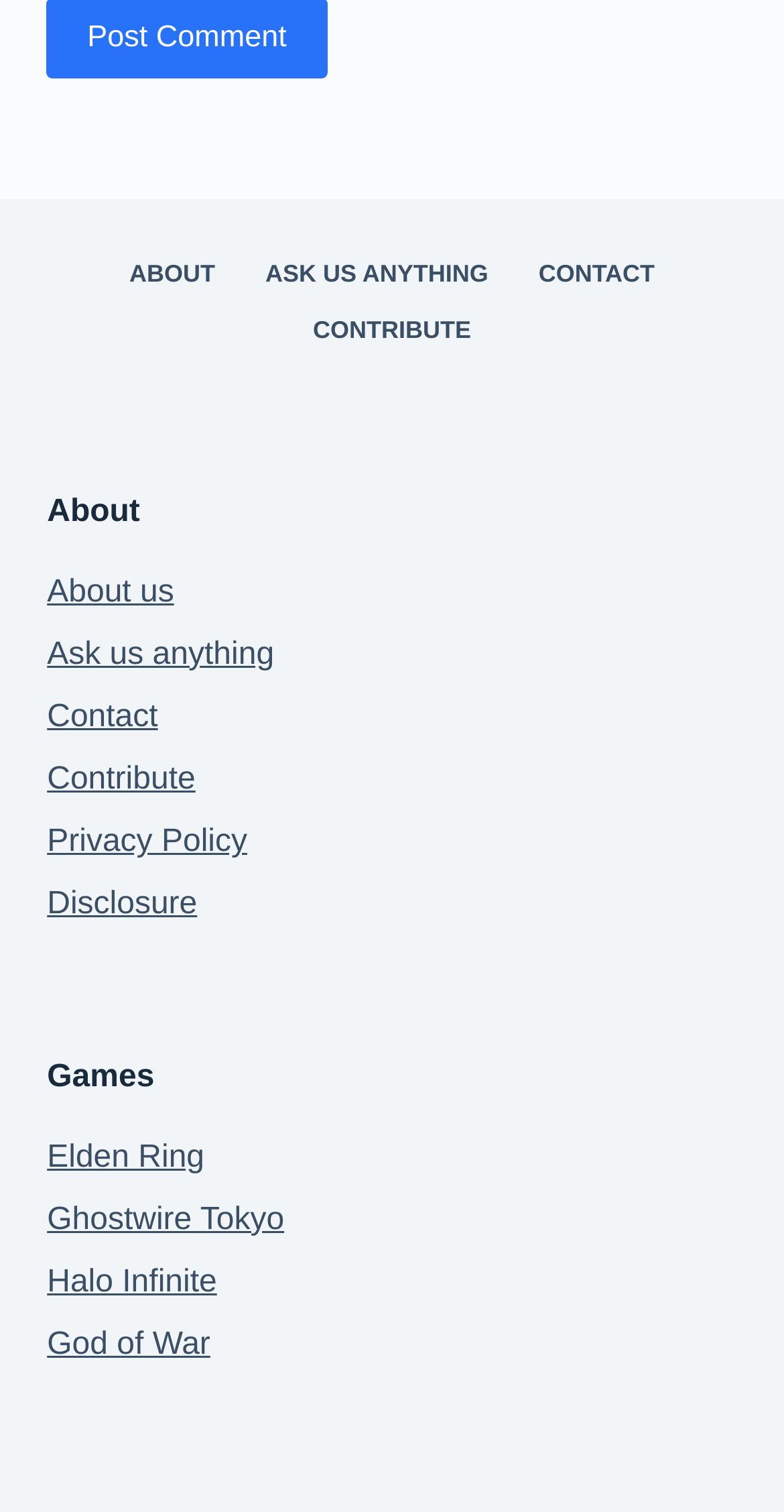Please reply to the following question using a single word or phrase: 
How many menu items are present in the footer menu?

5